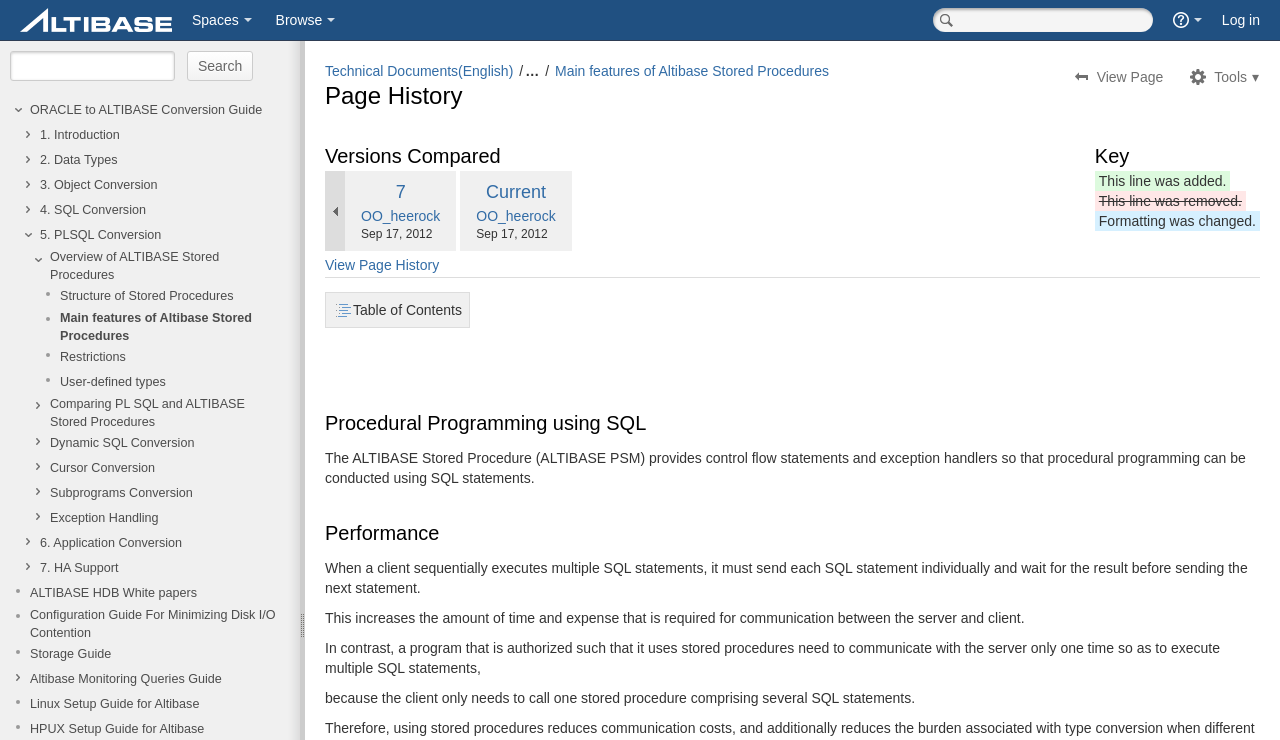Extract the bounding box coordinates for the UI element described as: "Subscribe".

None